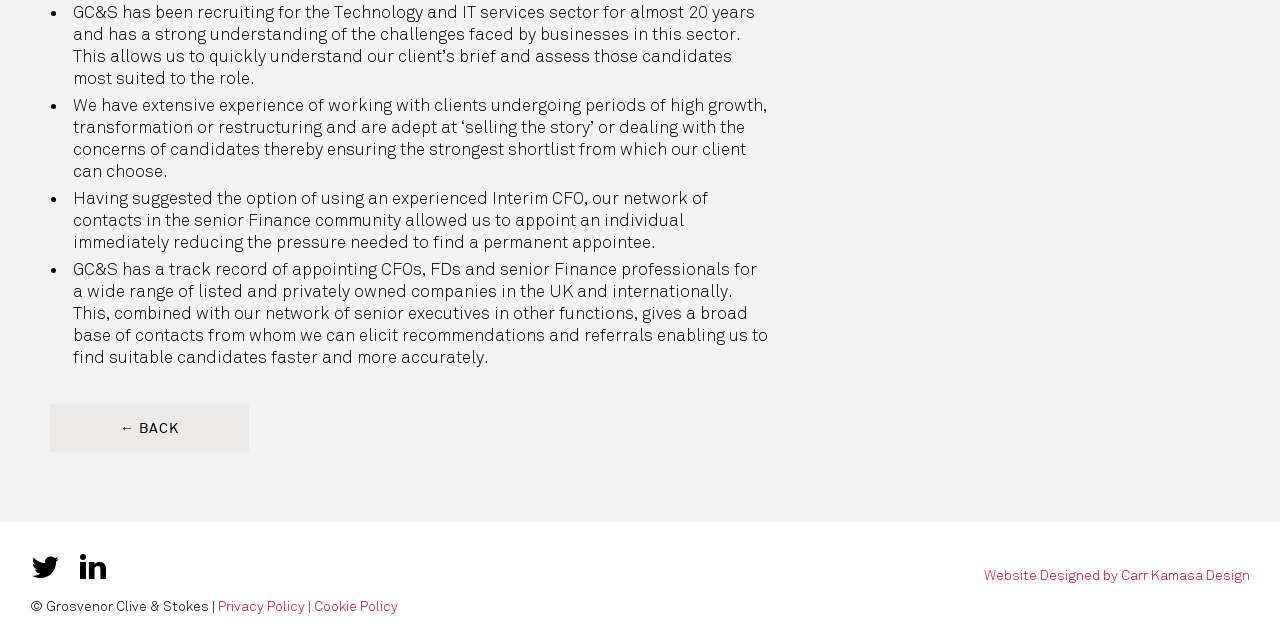What is the purpose of the '← BACK' link?
Offer a detailed and exhaustive answer to the question.

The '← BACK' link is likely a navigation element that allows the user to go back to a previous page or section, based on its text content and typical web page navigation conventions.